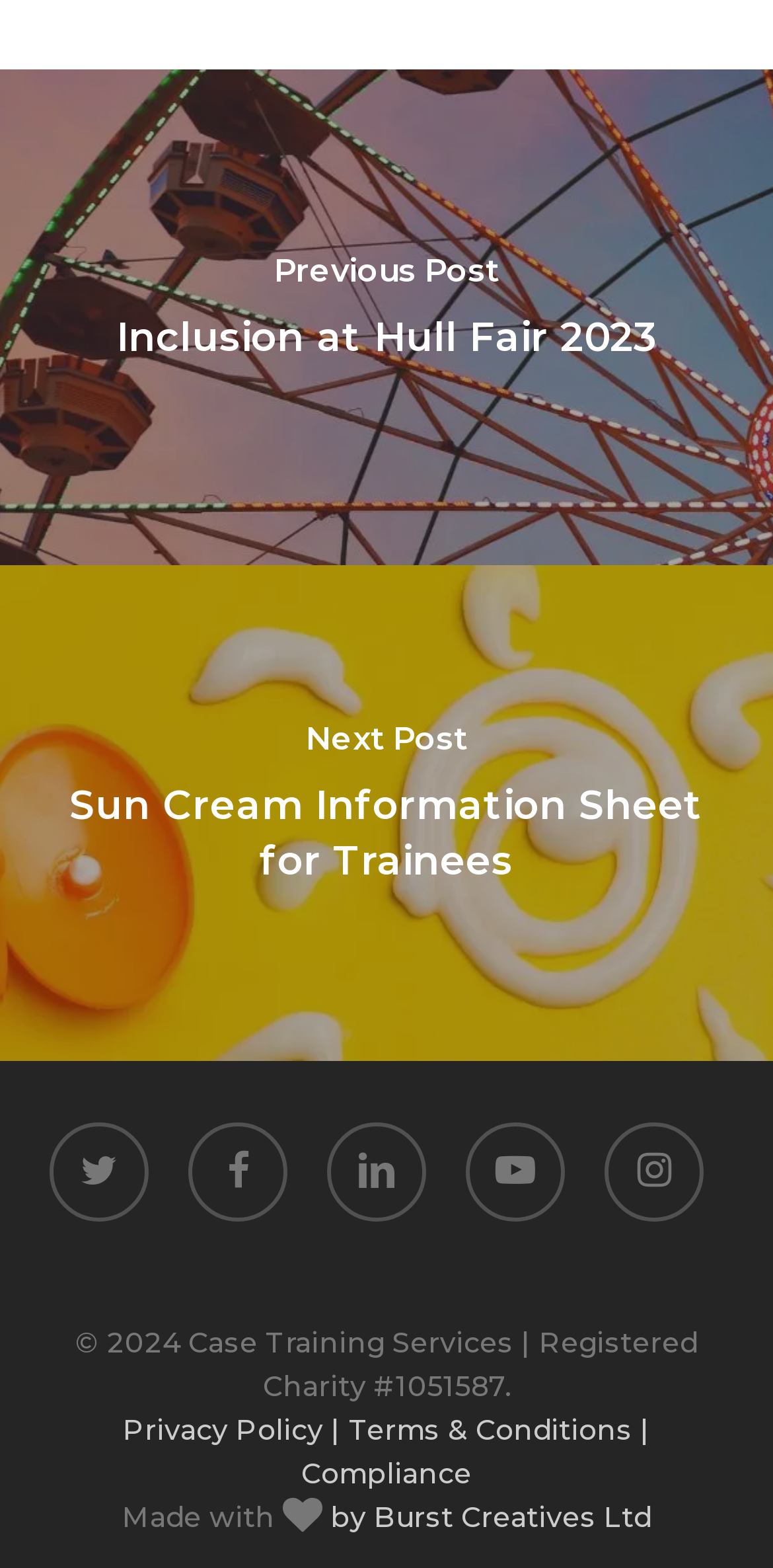From the element description Manav Rachna University, predict the bounding box coordinates of the UI element. The coordinates must be specified in the format (top-left x, top-left y, bottom-right x, bottom-right y) and should be within the 0 to 1 range.

None